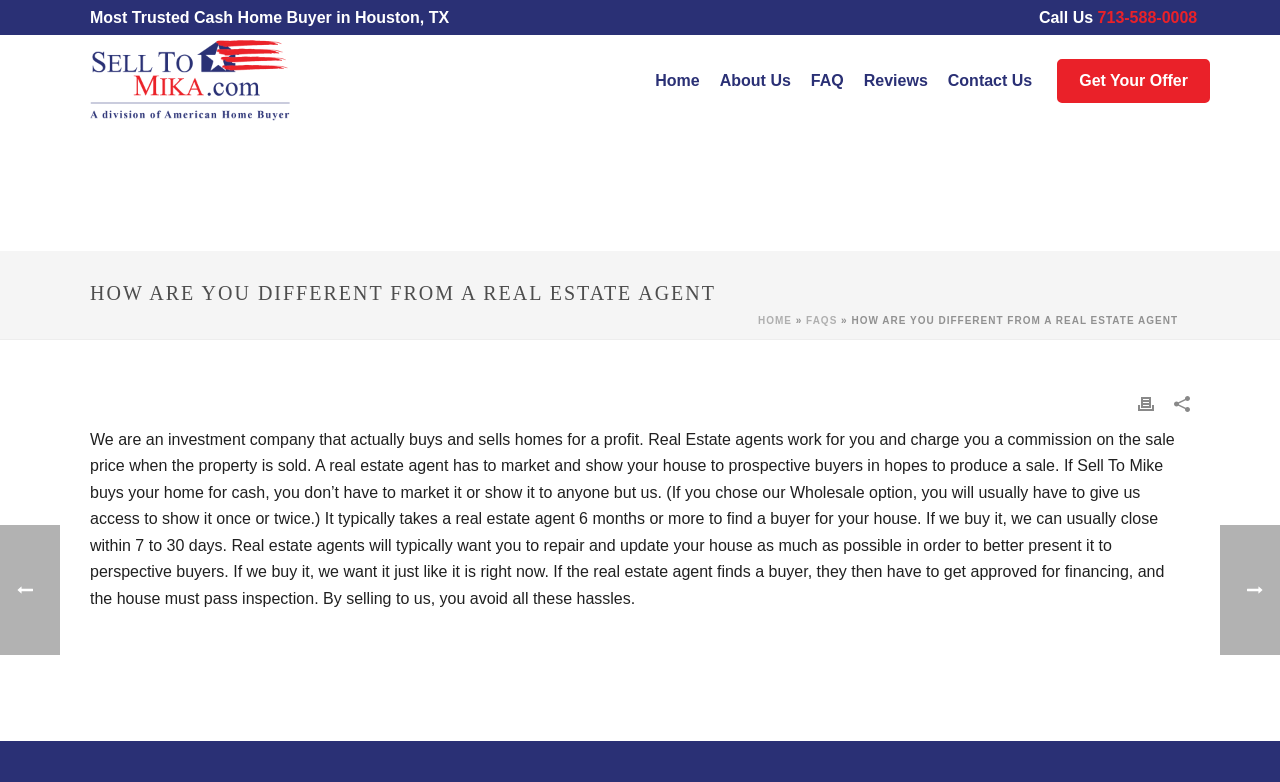Please specify the bounding box coordinates for the clickable region that will help you carry out the instruction: "Contact Us".

[0.733, 0.088, 0.814, 0.119]